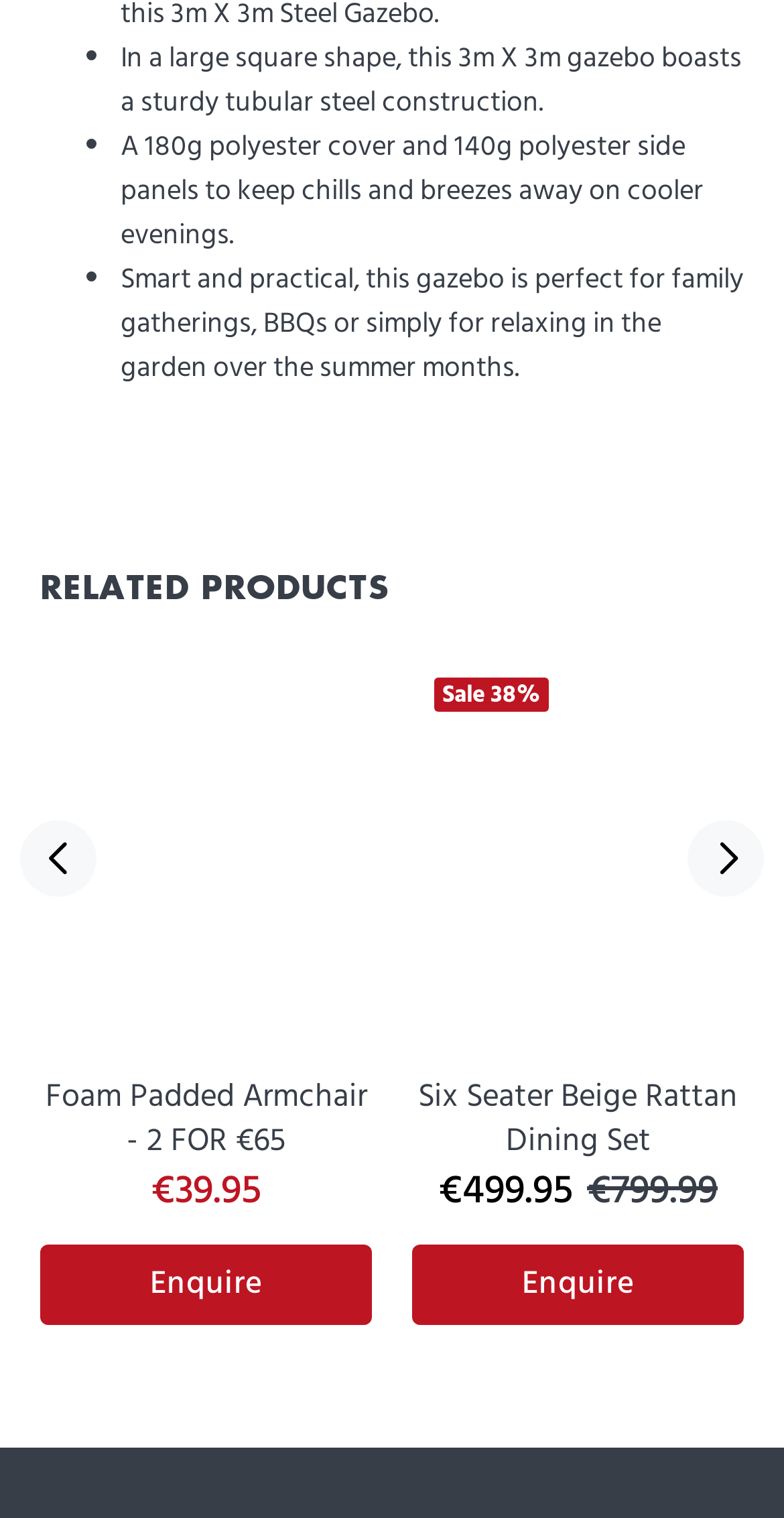Find the bounding box coordinates of the clickable element required to execute the following instruction: "View the Foam Padded Armchair product". Provide the coordinates as four float numbers between 0 and 1, i.e., [left, top, right, bottom].

[0.071, 0.433, 0.455, 0.698]